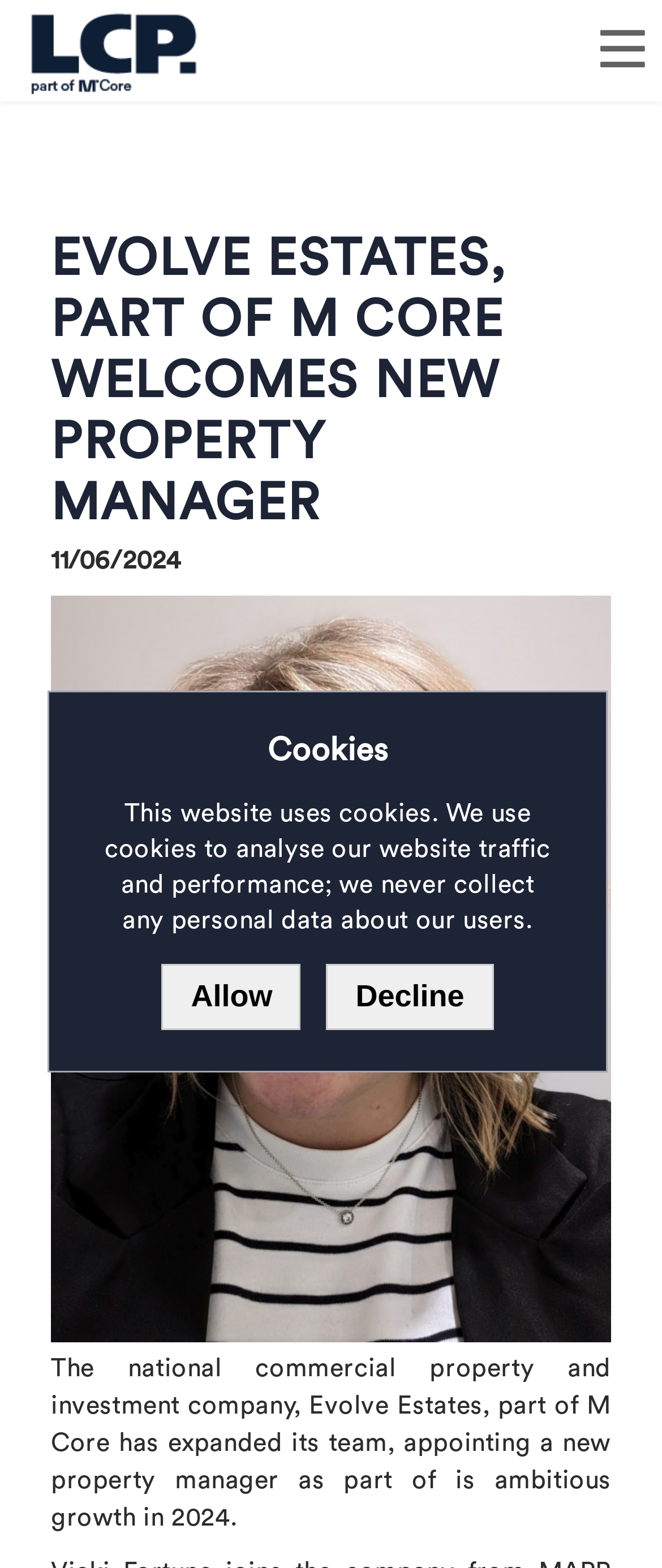Provide the bounding box coordinates of the UI element that matches the description: "Decline".

[0.494, 0.615, 0.745, 0.657]